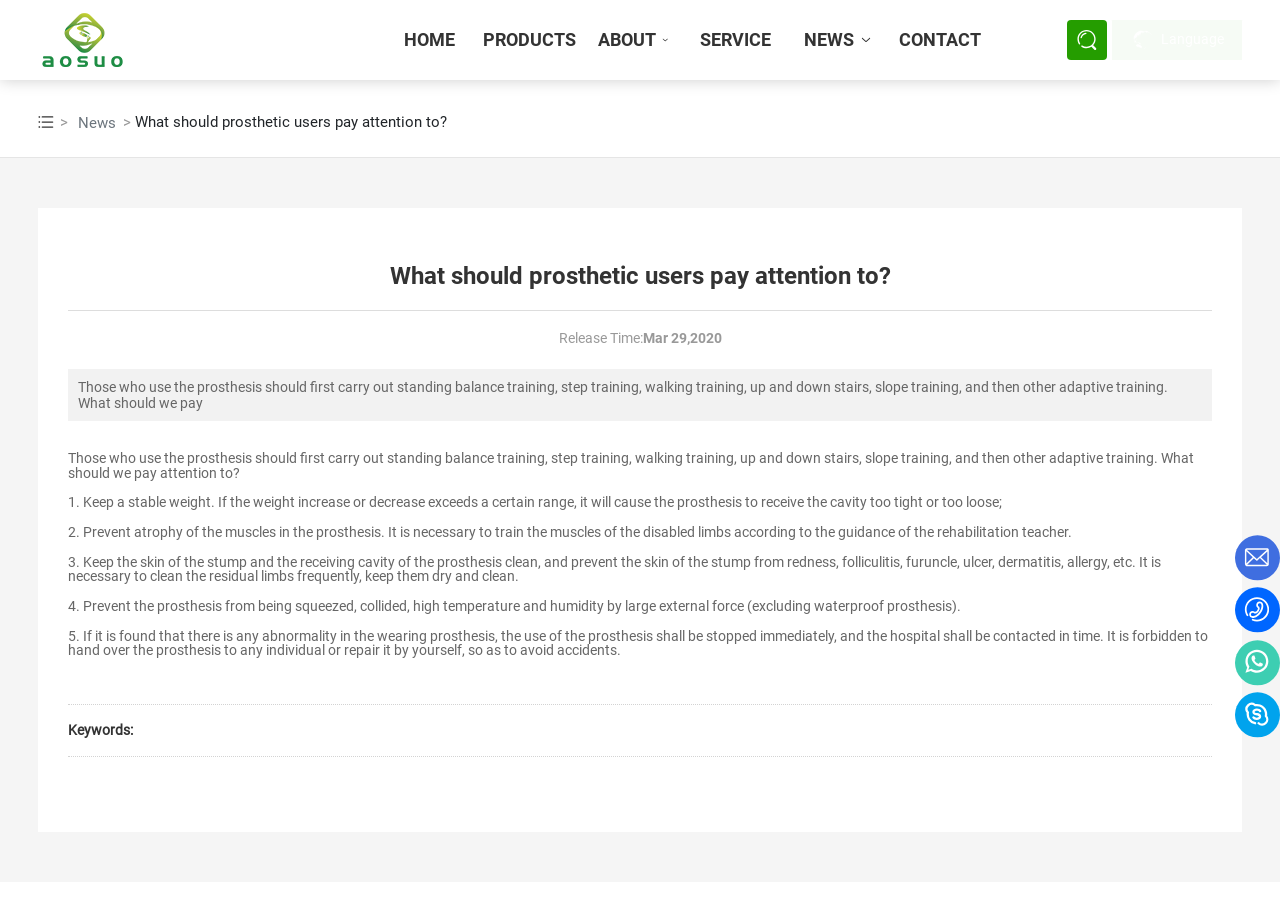How many points of attention are mentioned for prosthetic users?
We need a detailed and exhaustive answer to the question. Please elaborate.

The number of points of attention for prosthetic users can be found in the main content of the webpage, where five points are mentioned, starting from '1. Keep a stable weight.' to '5. If it is found that there is any abnormality in the wearing prosthesis...'.